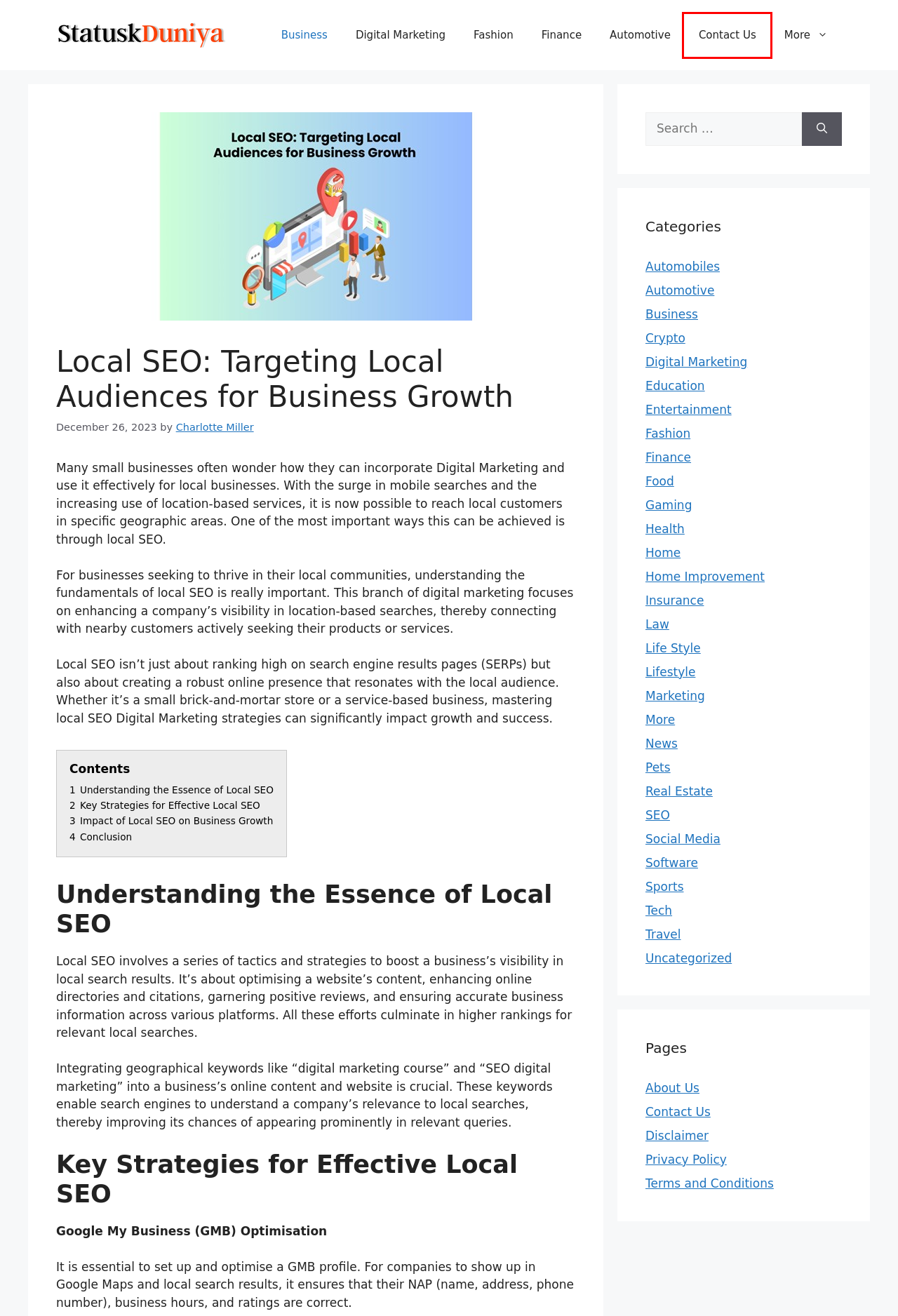A screenshot of a webpage is given, marked with a red bounding box around a UI element. Please select the most appropriate webpage description that fits the new page after clicking the highlighted element. Here are the candidates:
A. More - StatuskDuniya
B. Automotive - StatuskDuniya
C. Food - StatuskDuniya
D. About Us - StatuskDuniya
E. Charlotte Miller - StatuskDuniya
F. Contact Us - StatuskDuniya
G. Privacy Policy - StatuskDuniya
H. Crypto - StatuskDuniya

F